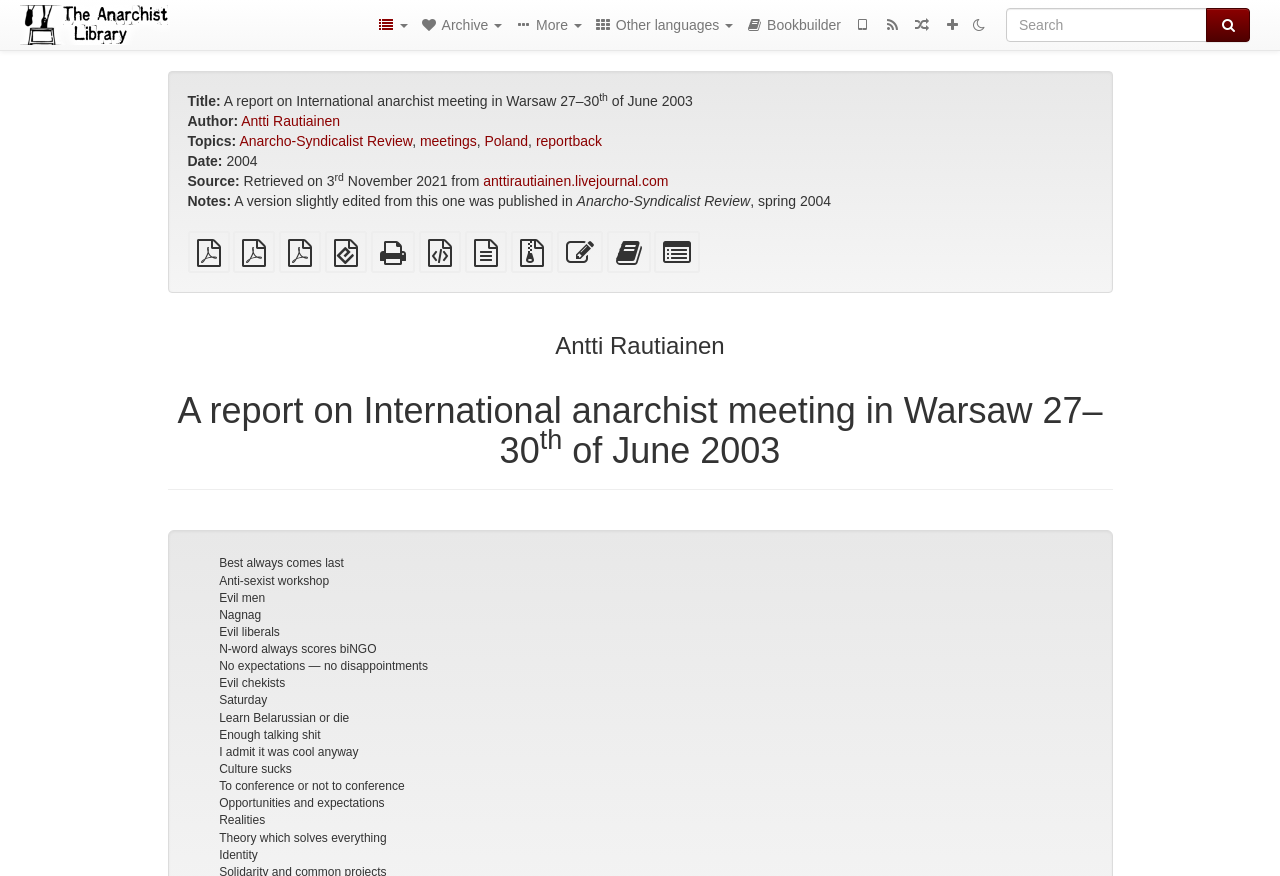Pinpoint the bounding box coordinates of the element to be clicked to execute the instruction: "Edit this text".

[0.435, 0.285, 0.471, 0.303]